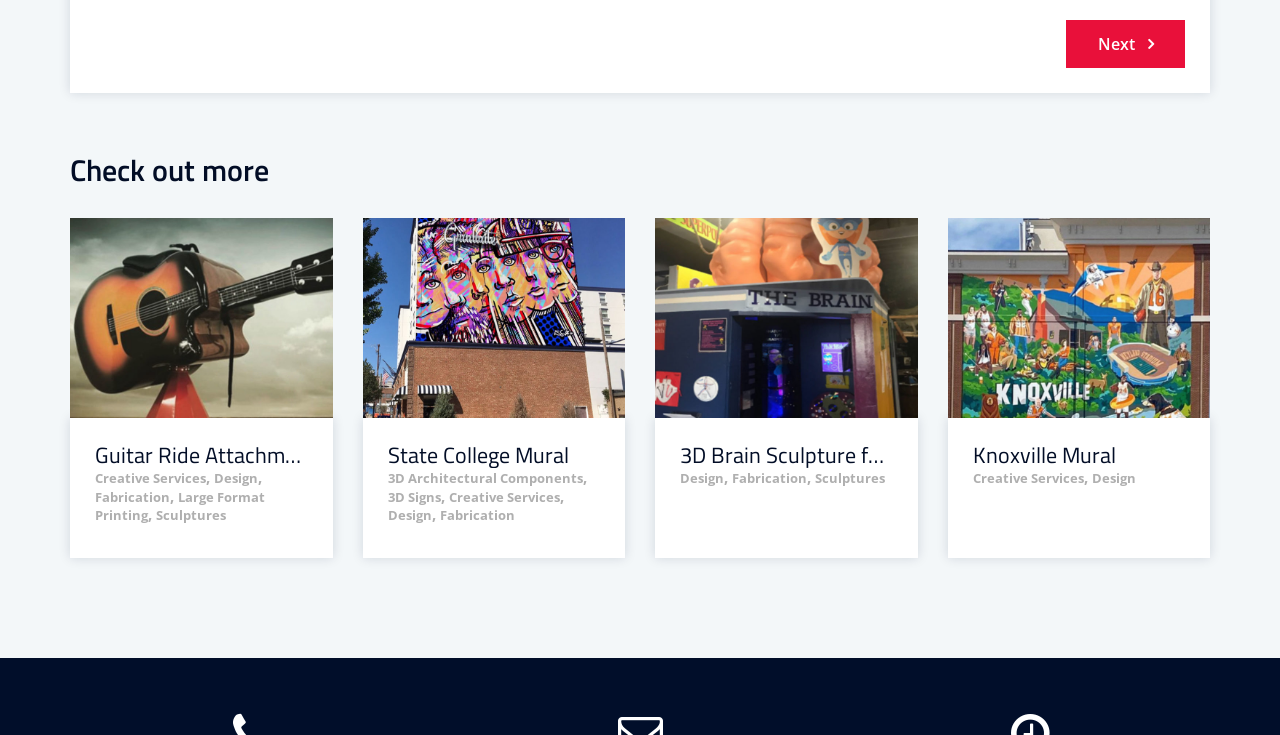Determine the bounding box coordinates of the element that should be clicked to execute the following command: "Check out Knoxville Mural".

[0.76, 0.603, 0.926, 0.637]